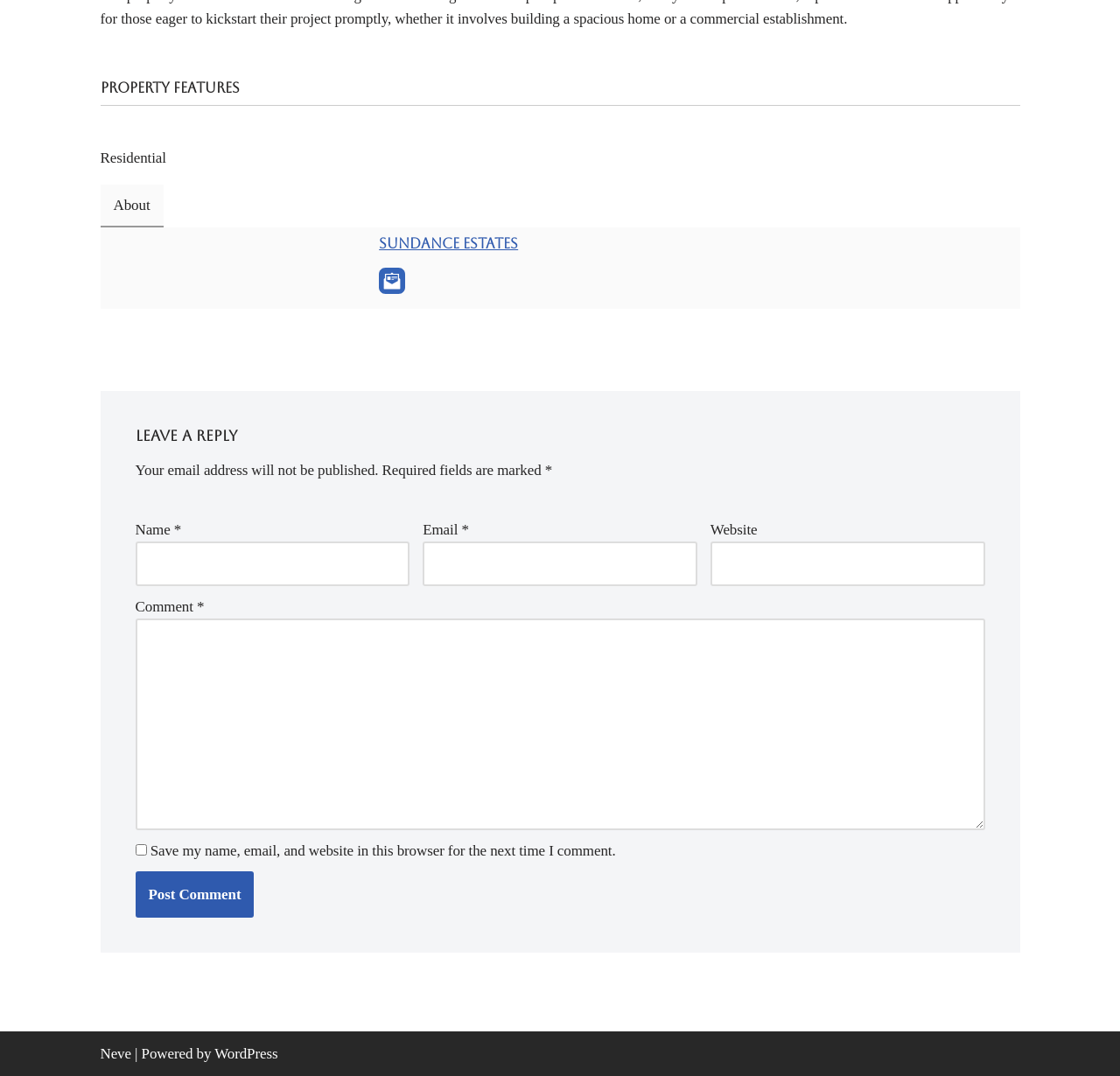What is required to be filled in the comment form?
Give a single word or phrase answer based on the content of the image.

Name, Email, Comment